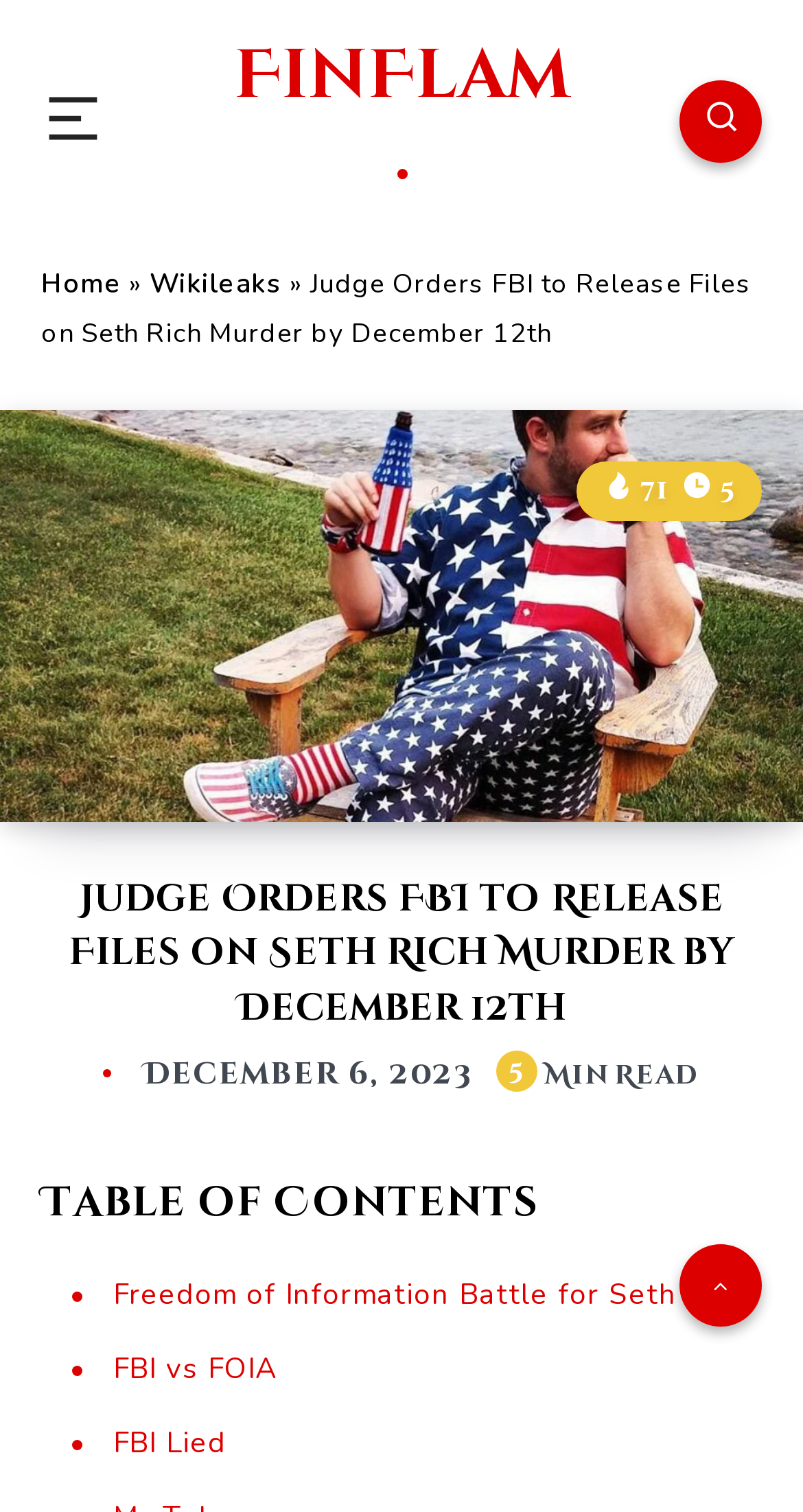Please find and generate the text of the main header of the webpage.

Judge Orders FBI to Release Files on Seth Rich Murder by December 12th